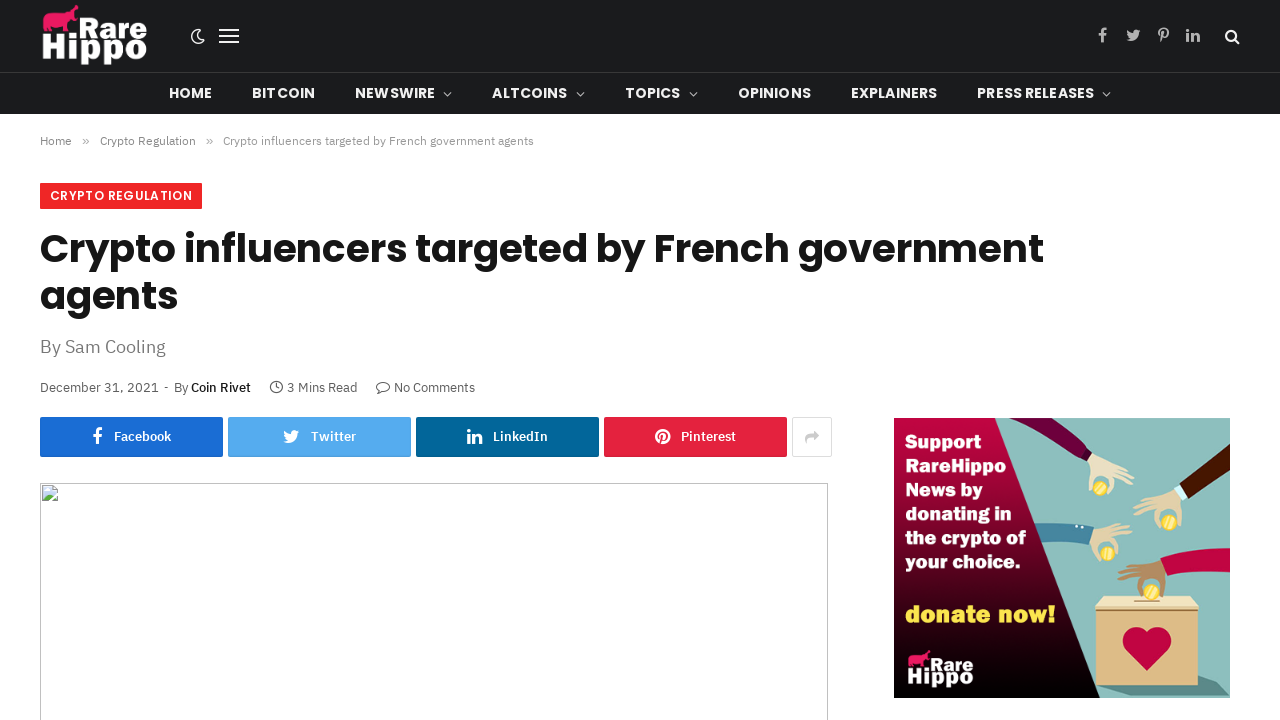Indicate the bounding box coordinates of the element that must be clicked to execute the instruction: "Click the 'Fix My iPhone' link". The coordinates should be given as four float numbers between 0 and 1, i.e., [left, top, right, bottom].

None